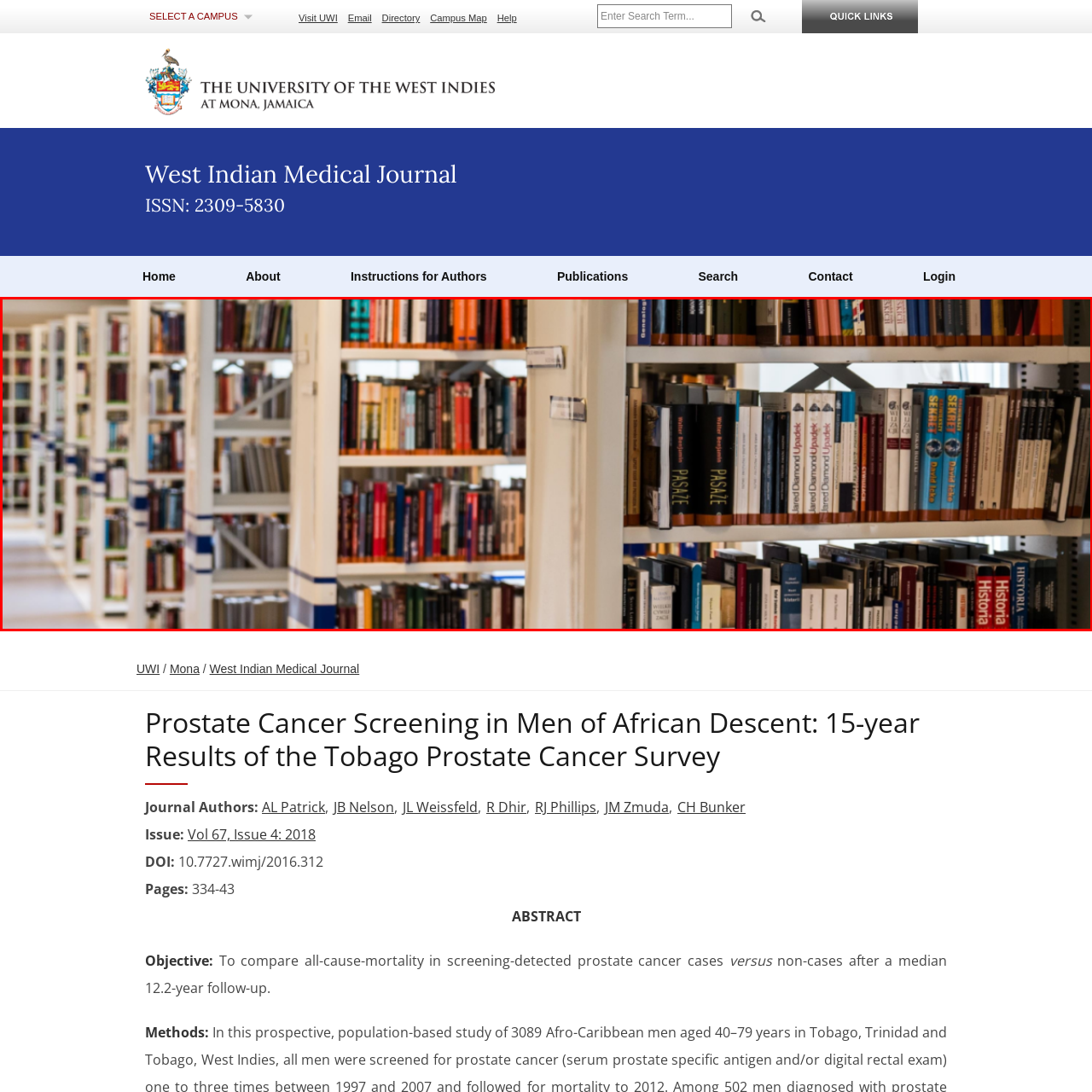Detail the features and components of the image inside the red outline.

The image captures a tranquil scene inside a library, showcasing rows of neatly arranged bookshelves filled with a diverse collection of books. The shelves are filled with vibrant book spines, some featuring bold titles and colorful covers, while others are more subdued in appearance. The perspective offers a glimpse into a narrow aisle, suggesting an inviting atmosphere for exploration and reading. Soft lighting illuminates the space, highlighting the rich texture of the books and the well-organized layout of the library. This visual illustrates the importance of libraries as vital spaces for knowledge, learning, and community engagement, aligning with the educational theme noted in the context of the West Indian Medical Journal and the research it supports.